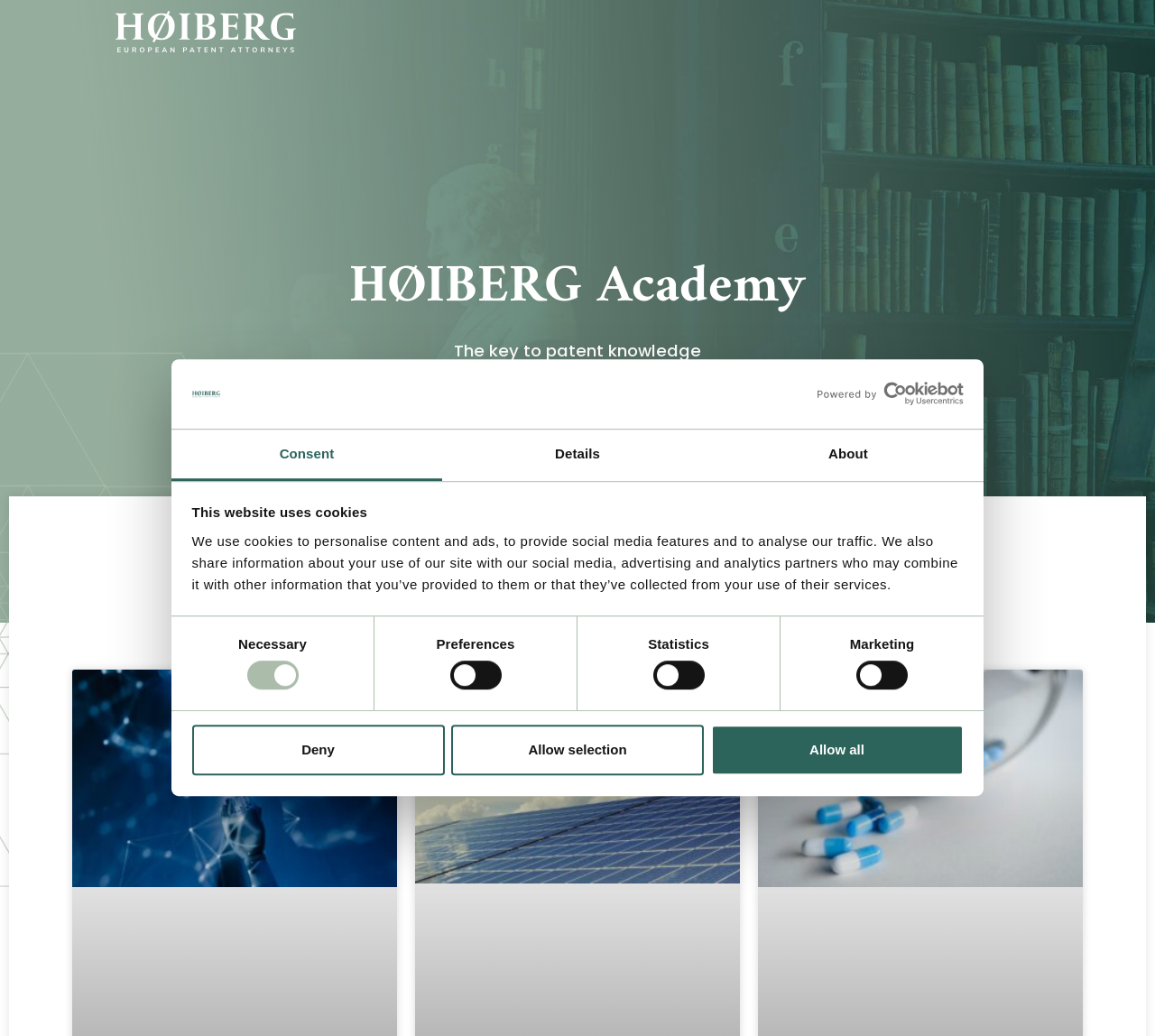Pinpoint the bounding box coordinates of the element that must be clicked to accomplish the following instruction: "Click the Deny button". The coordinates should be in the format of four float numbers between 0 and 1, i.e., [left, top, right, bottom].

[0.166, 0.699, 0.385, 0.749]